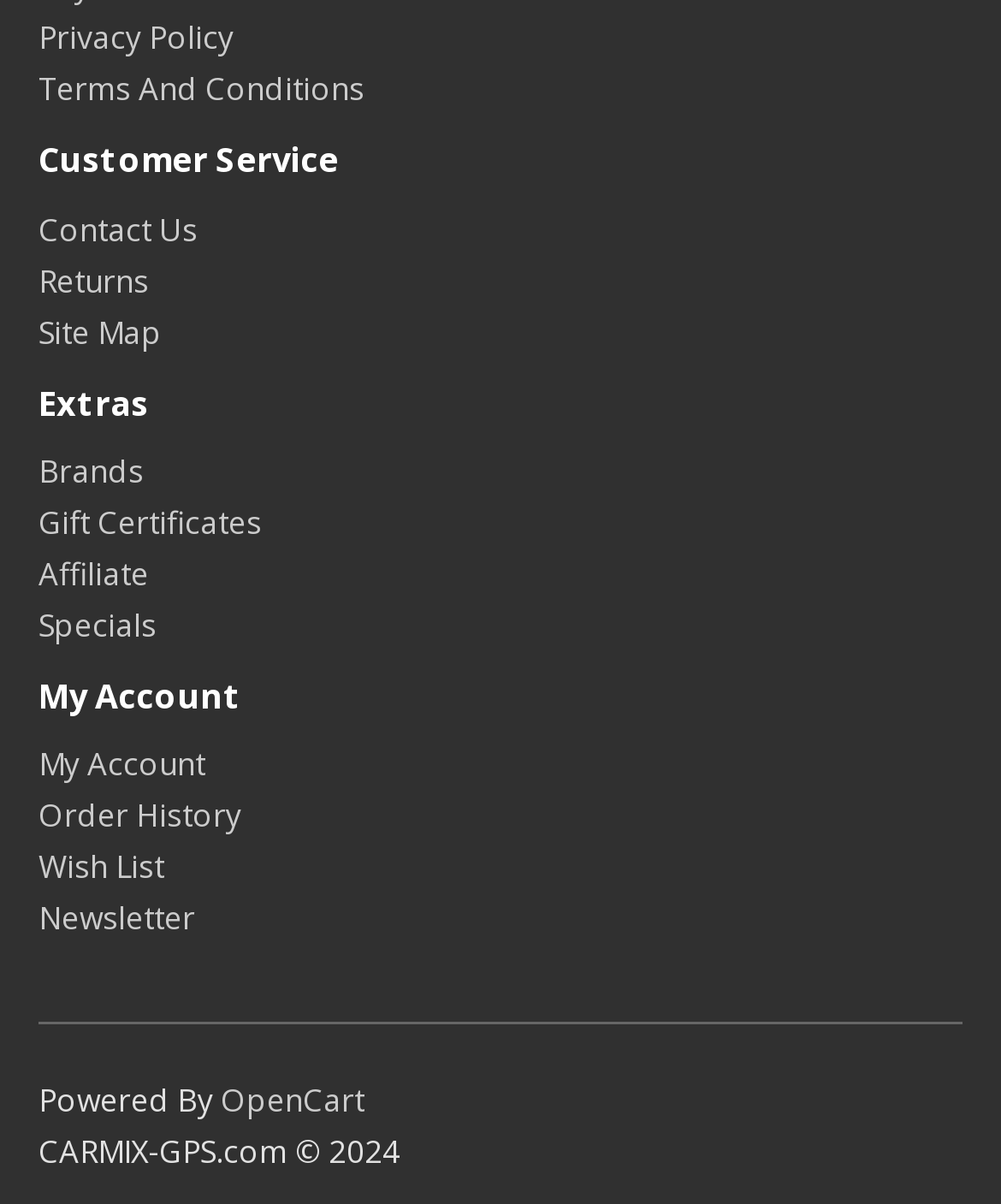Can you specify the bounding box coordinates of the area that needs to be clicked to fulfill the following instruction: "Explore brands"?

[0.038, 0.373, 0.144, 0.409]